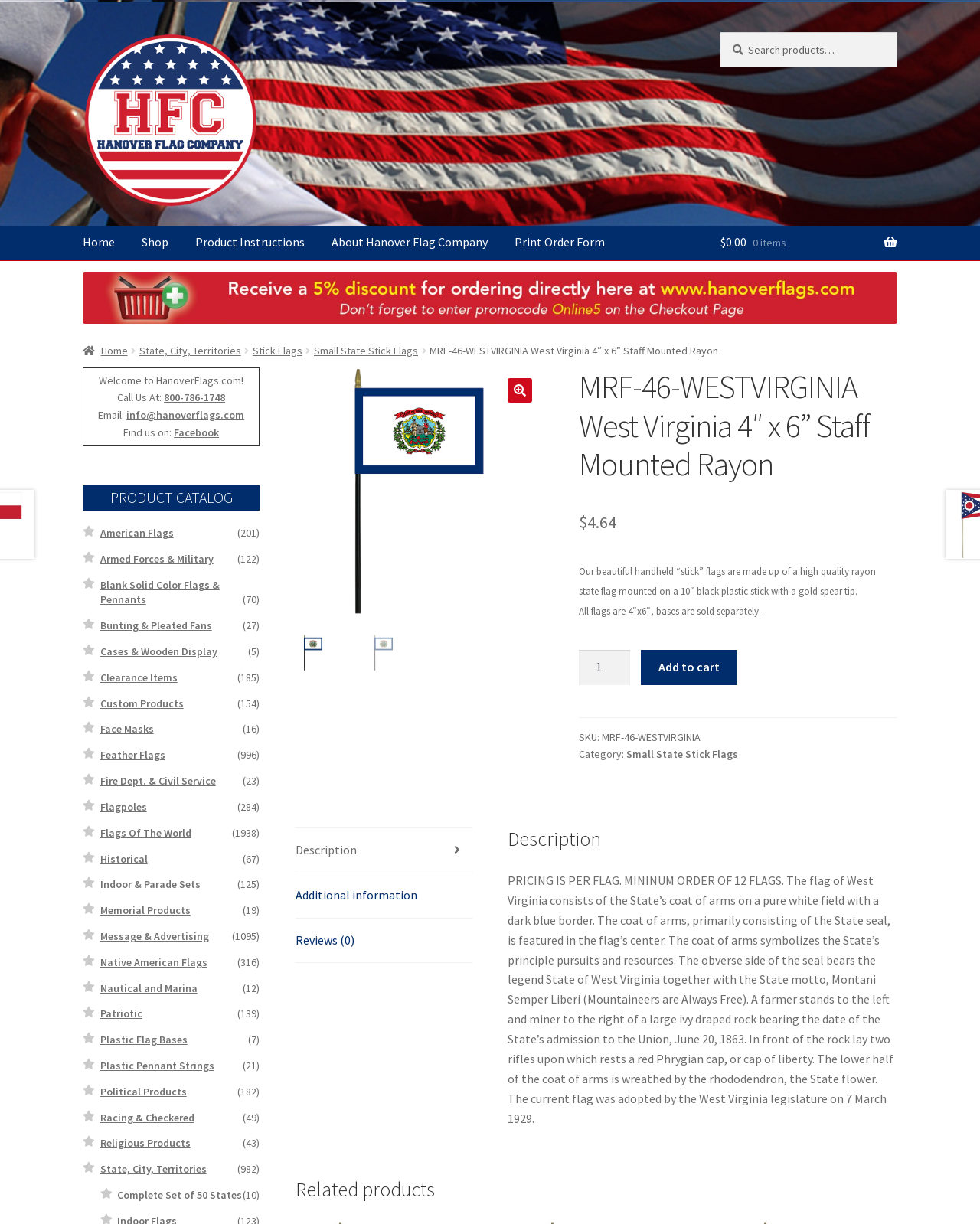What is the category of the West Virginia 4″ x 6” Staff Mounted Rayon flag?
Answer the question with as much detail as you can, using the image as a reference.

The category of the West Virginia 4″ x 6” Staff Mounted Rayon flag can be found in the product description section, where it is listed as 'Category: Small State Stick Flags'.